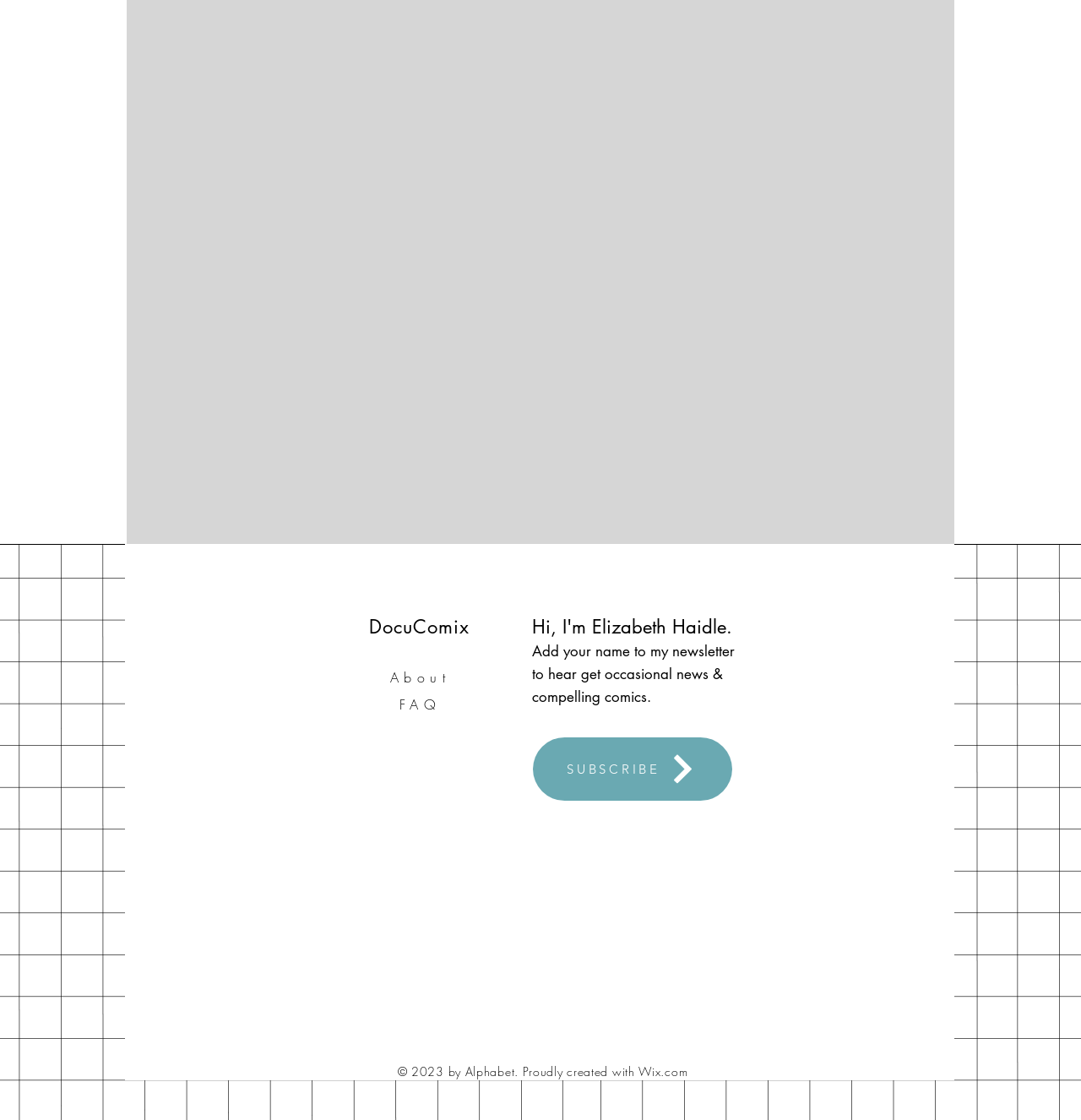Who created the website?
Could you give a comprehensive explanation in response to this question?

The copyright information at the bottom of the webpage states '© 2023 by Alphabet.', indicating that Alphabet is the creator of the website.